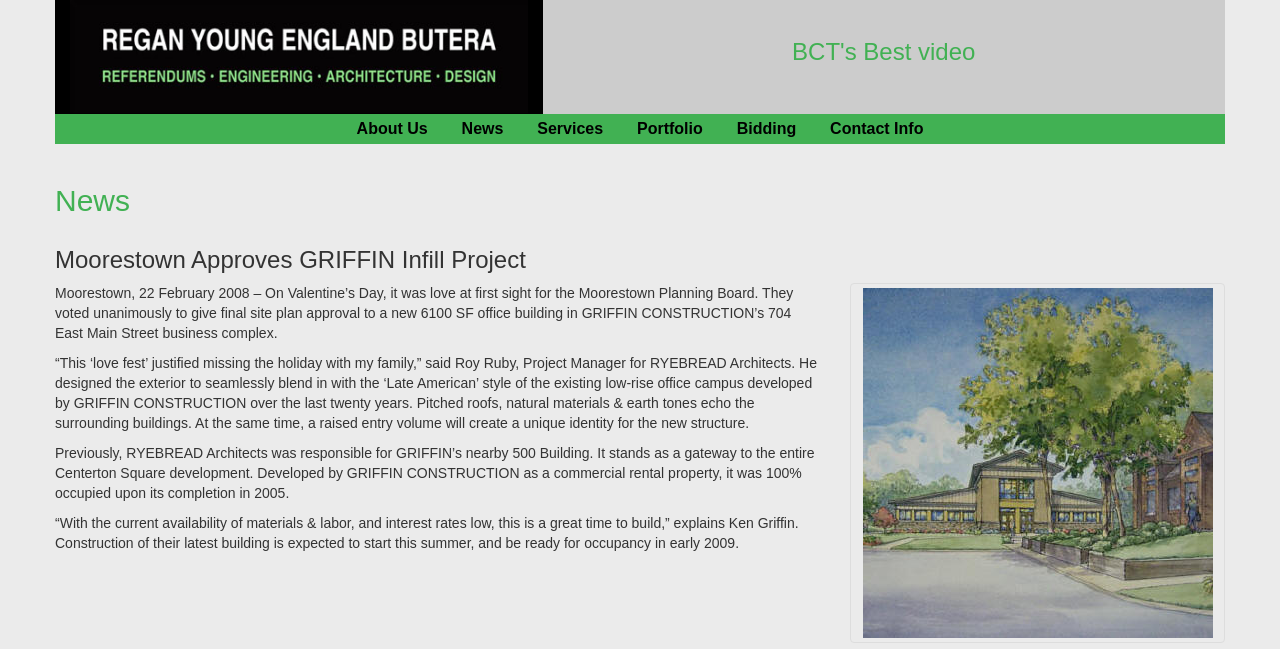Please identify the bounding box coordinates of the region to click in order to complete the given instruction: "Contact through 'Contact Info'". The coordinates should be four float numbers between 0 and 1, i.e., [left, top, right, bottom].

[0.637, 0.176, 0.733, 0.222]